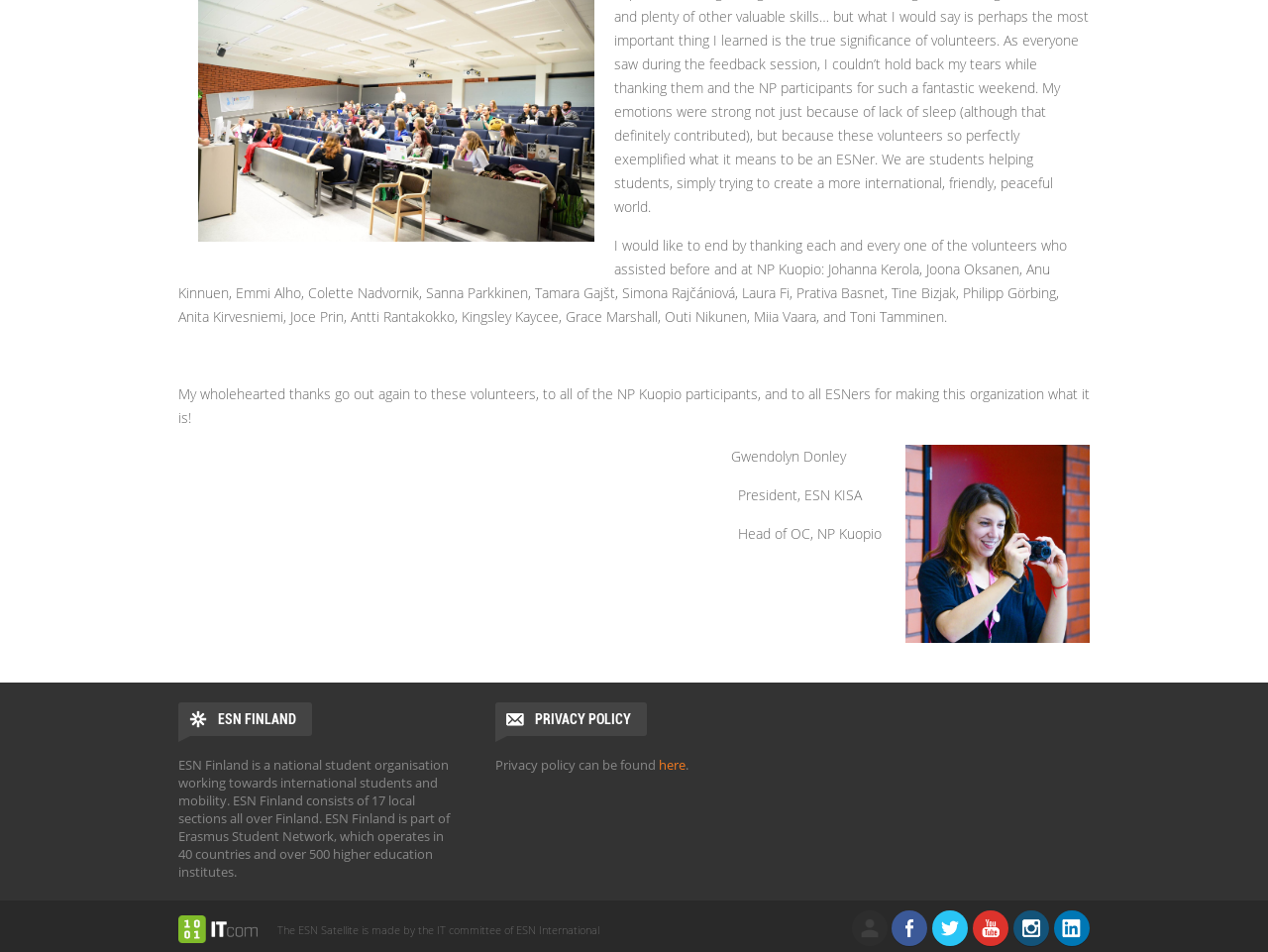What is the name of the organization that ESN Finland is part of?
Look at the screenshot and respond with one word or a short phrase.

Erasmus Student Network